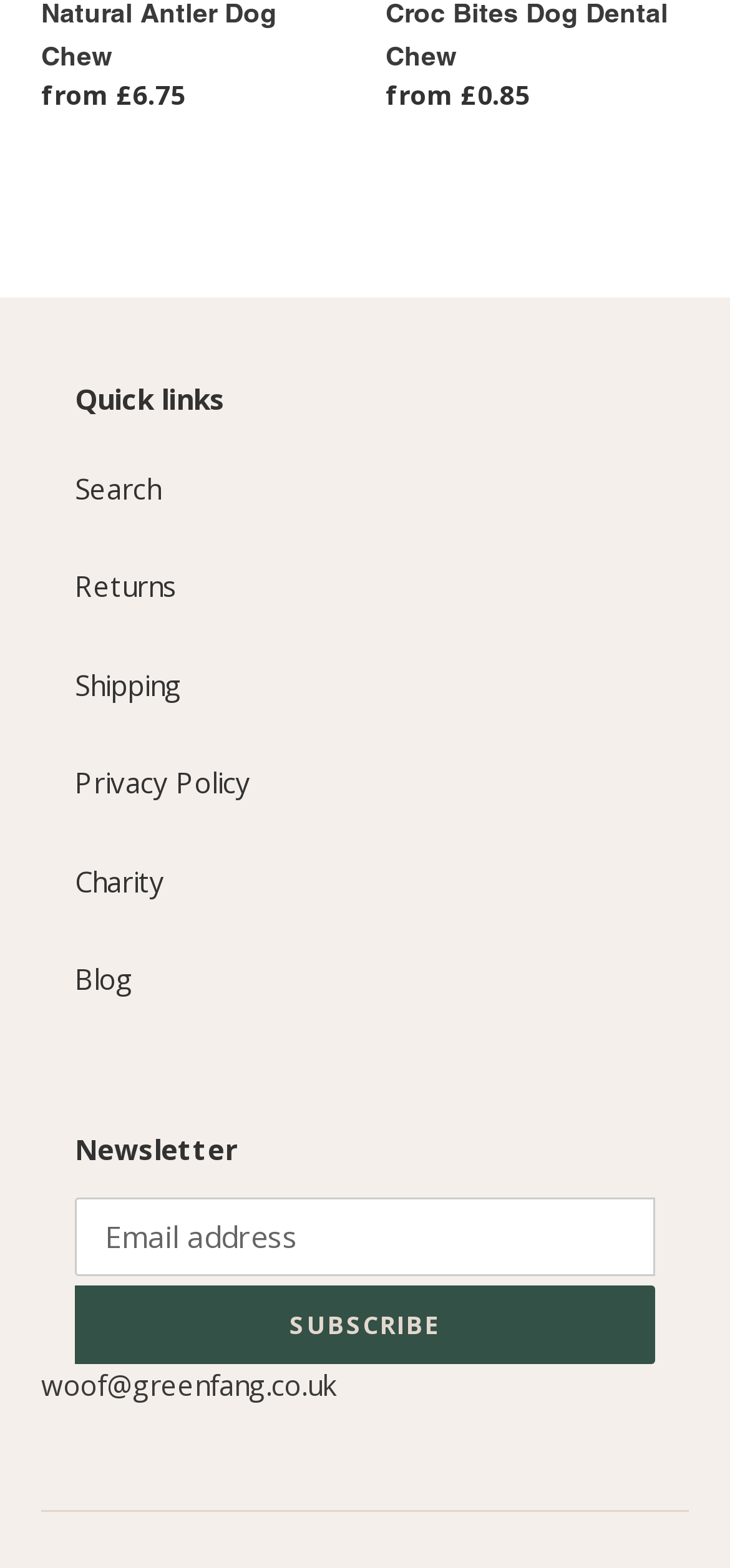Please give a short response to the question using one word or a phrase:
What is the regular price range of Peanut Butter Coins?

from £6.75 to £0.85